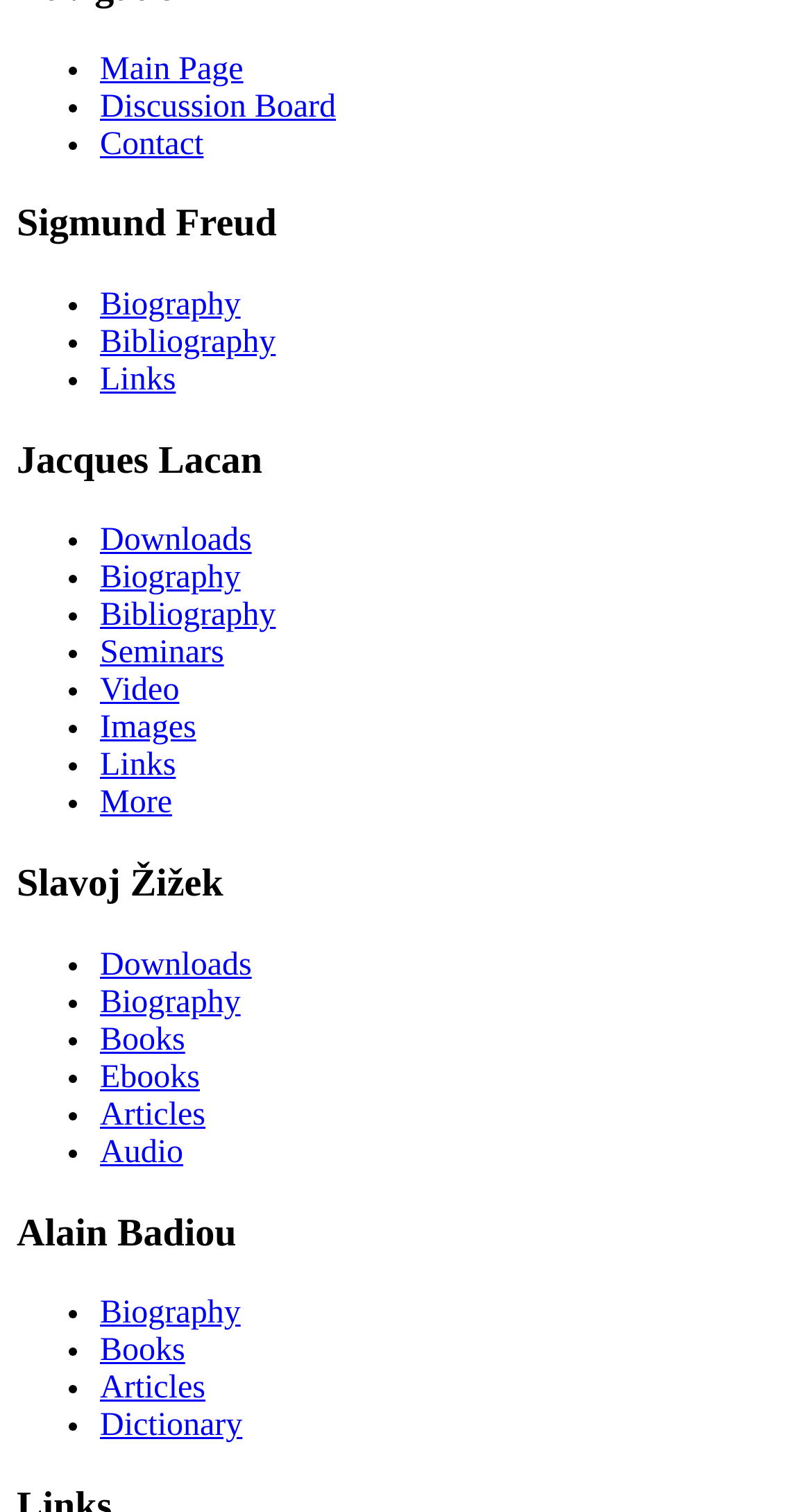Identify the bounding box coordinates of the element to click to follow this instruction: 'Download Jacques Lacan's materials'. Ensure the coordinates are four float values between 0 and 1, provided as [left, top, right, bottom].

[0.123, 0.346, 0.31, 0.37]